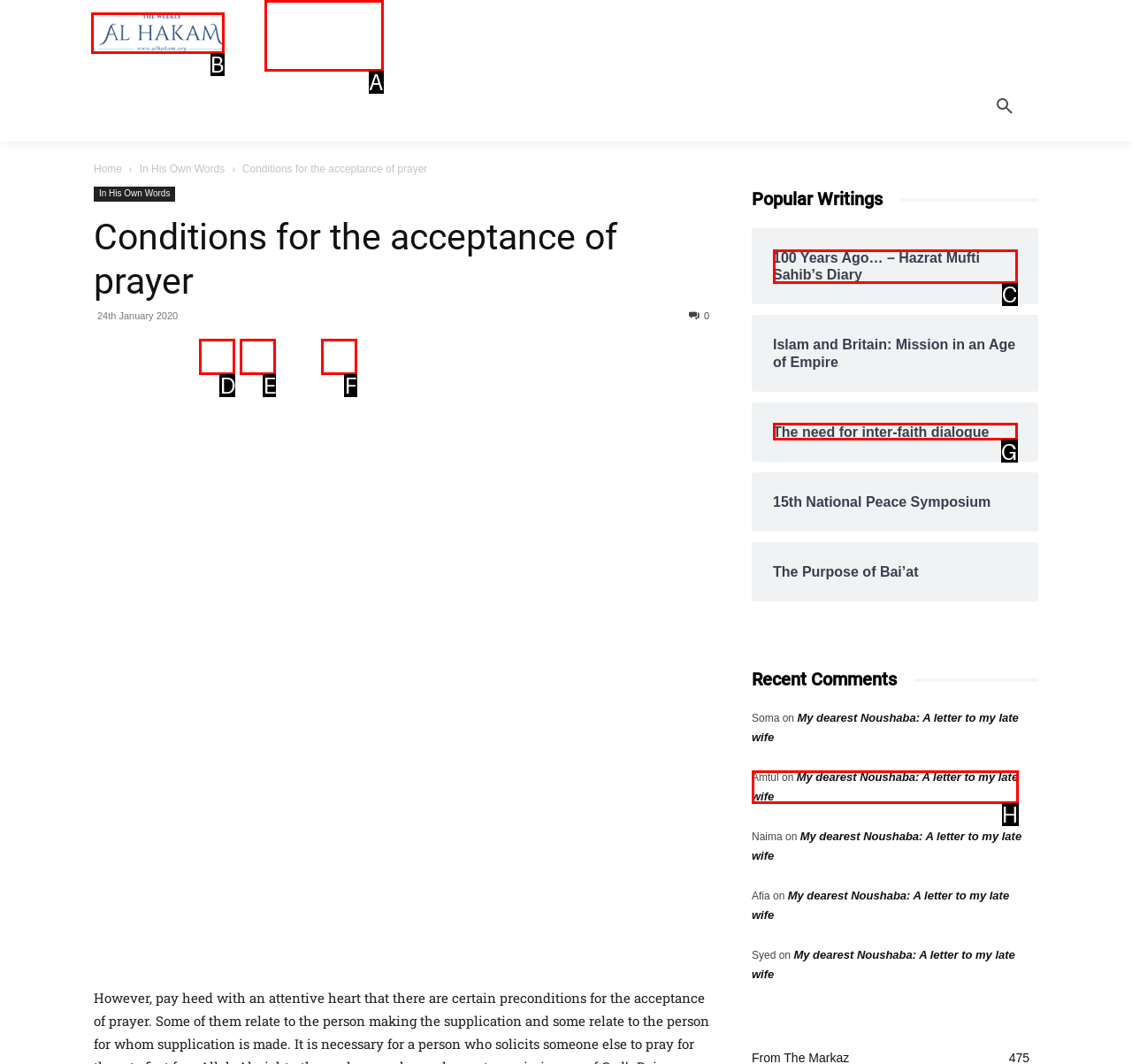Determine which HTML element should be clicked for this task: Click on the 'Al hakam' link
Provide the option's letter from the available choices.

B